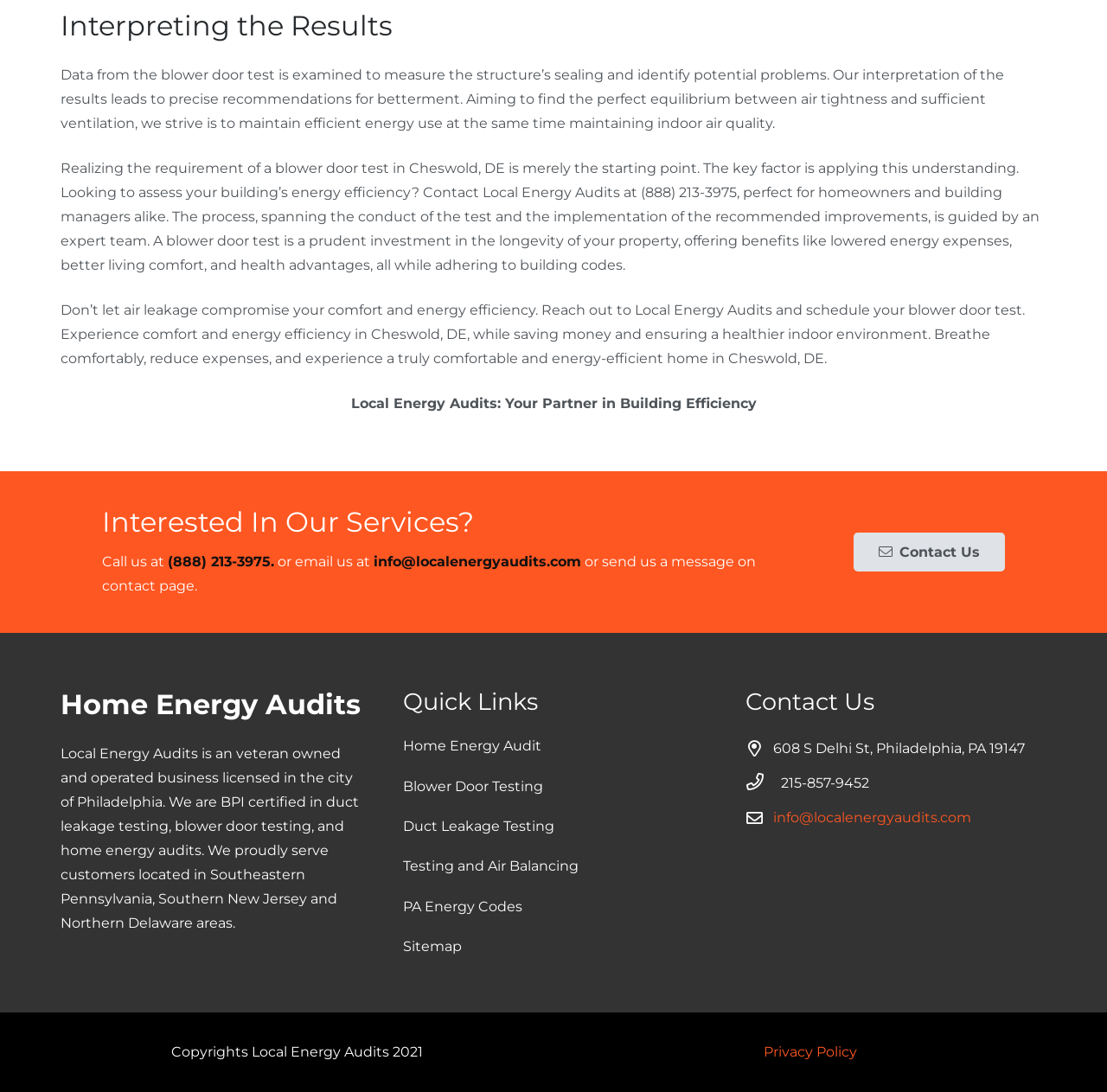Where is Local Energy Audits located?
Refer to the image and provide a concise answer in one word or phrase.

Philadelphia, PA 19147